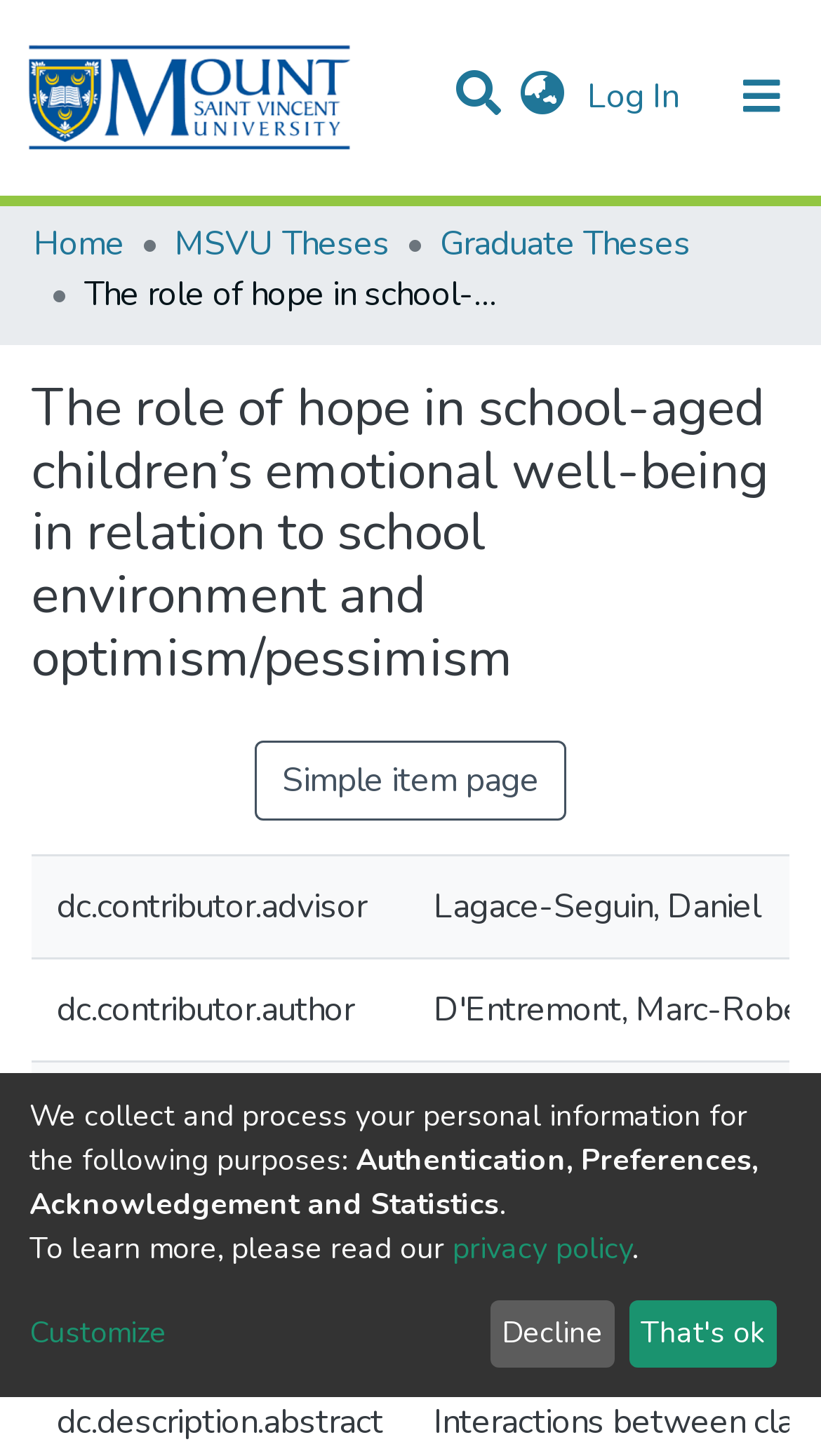What is the purpose of the 'Language switch' button?
Answer the question with just one word or phrase using the image.

To switch language